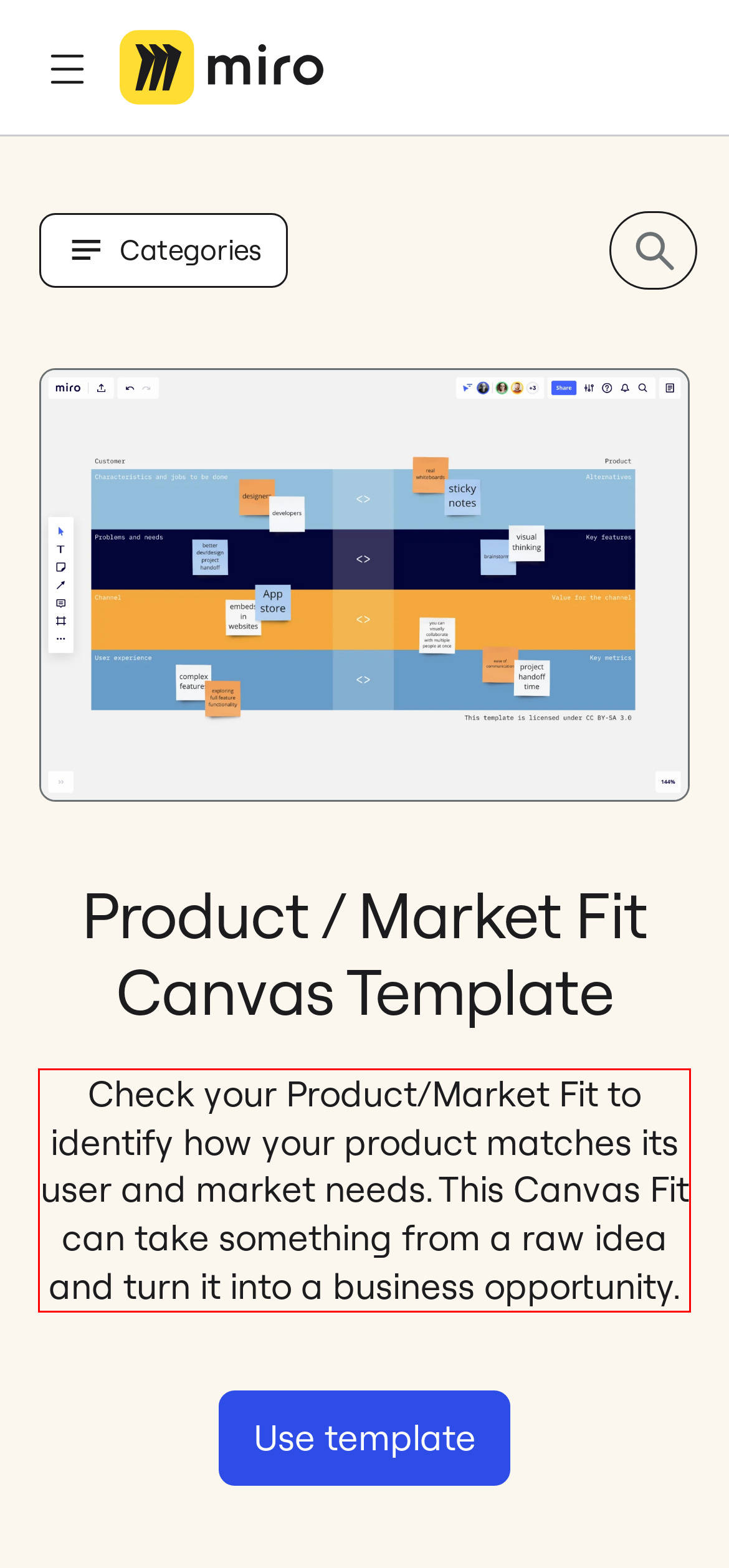Inspect the webpage screenshot that has a red bounding box and use OCR technology to read and display the text inside the red bounding box.

Check your Product/Market Fit to identify how your product matches its user and market needs. This Canvas Fit can take something from a raw idea and turn it into a business opportunity.